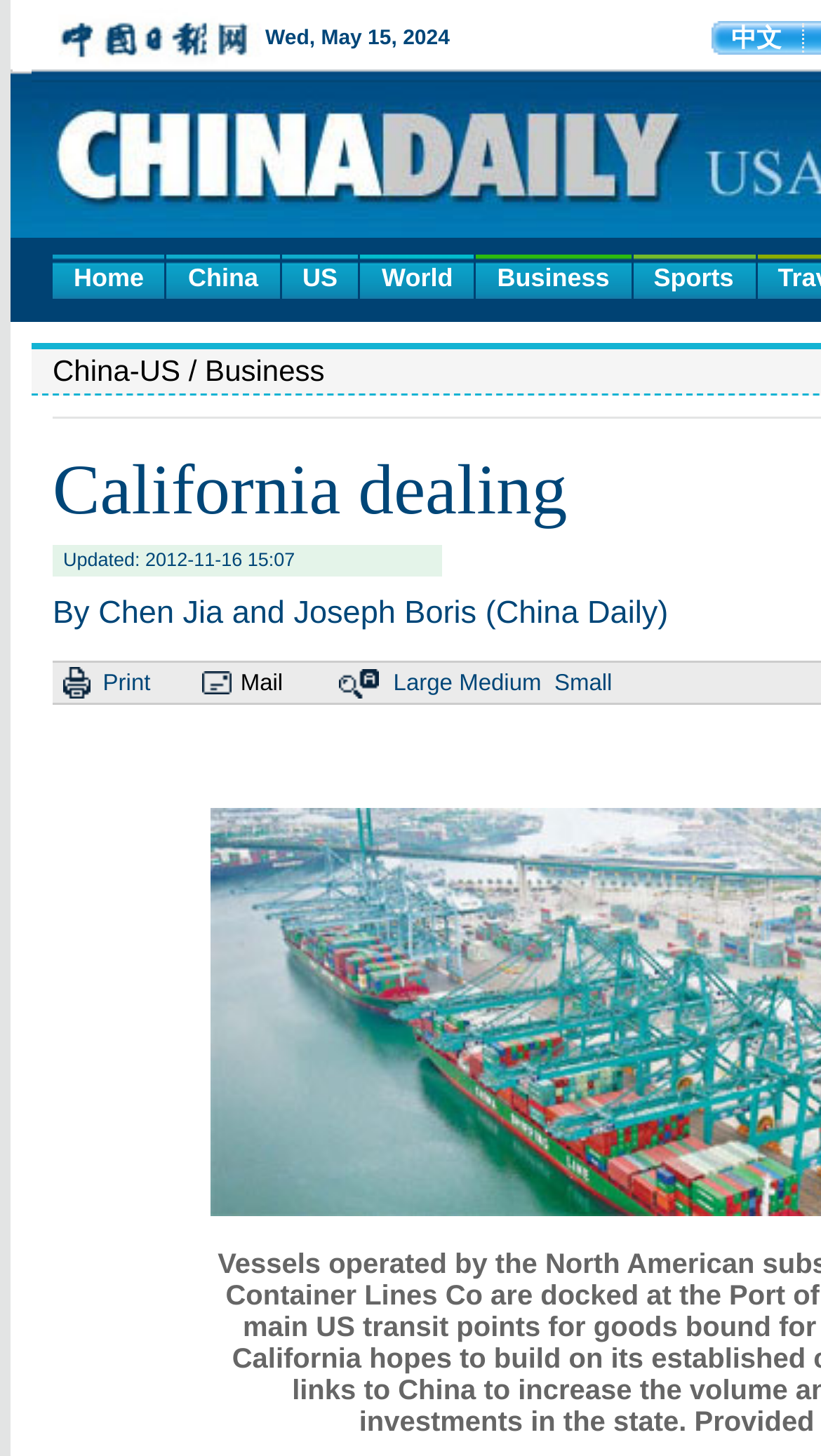When was the article last updated? Please answer the question using a single word or phrase based on the image.

2012-11-16 15:07